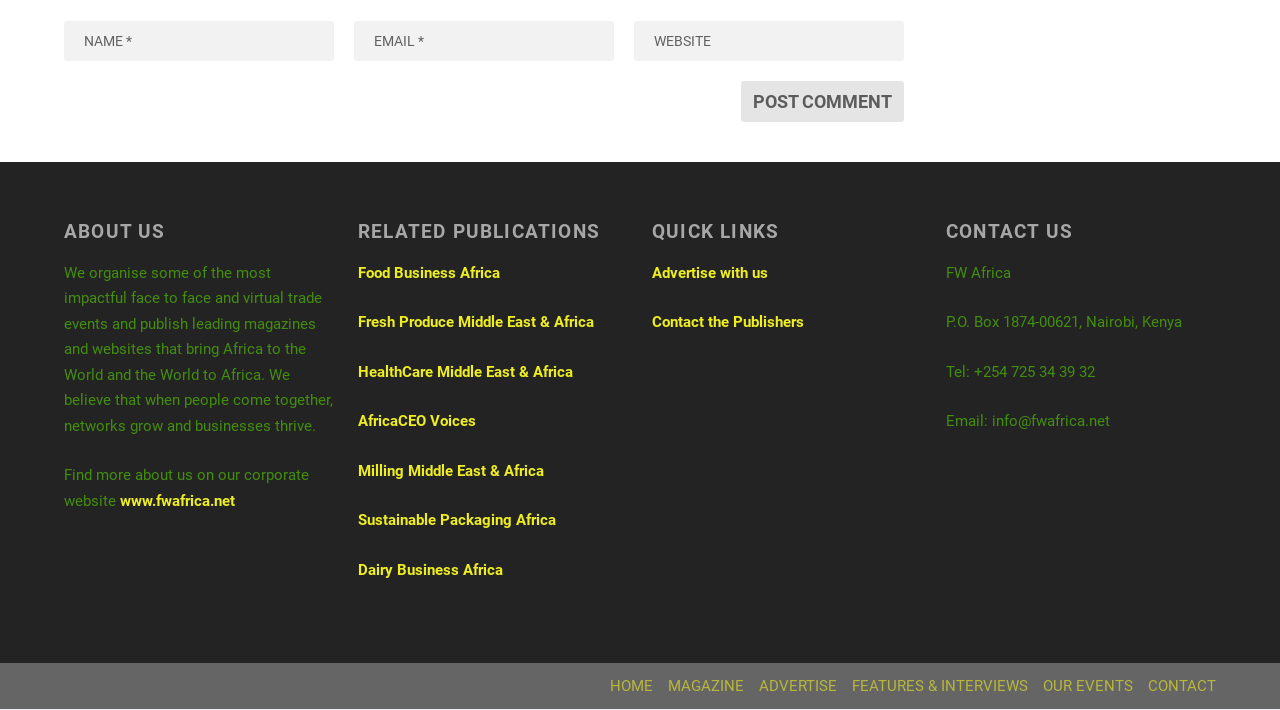What are the different sections available on the website?
Could you please answer the question thoroughly and with as much detail as possible?

The different sections available on the website are listed at the bottom of the page, including HOME, MAGAZINE, ADVERTISE, FEATURES & INTERVIEWS, OUR EVENTS, and CONTACT. These sections likely provide different types of information and functionality to users.